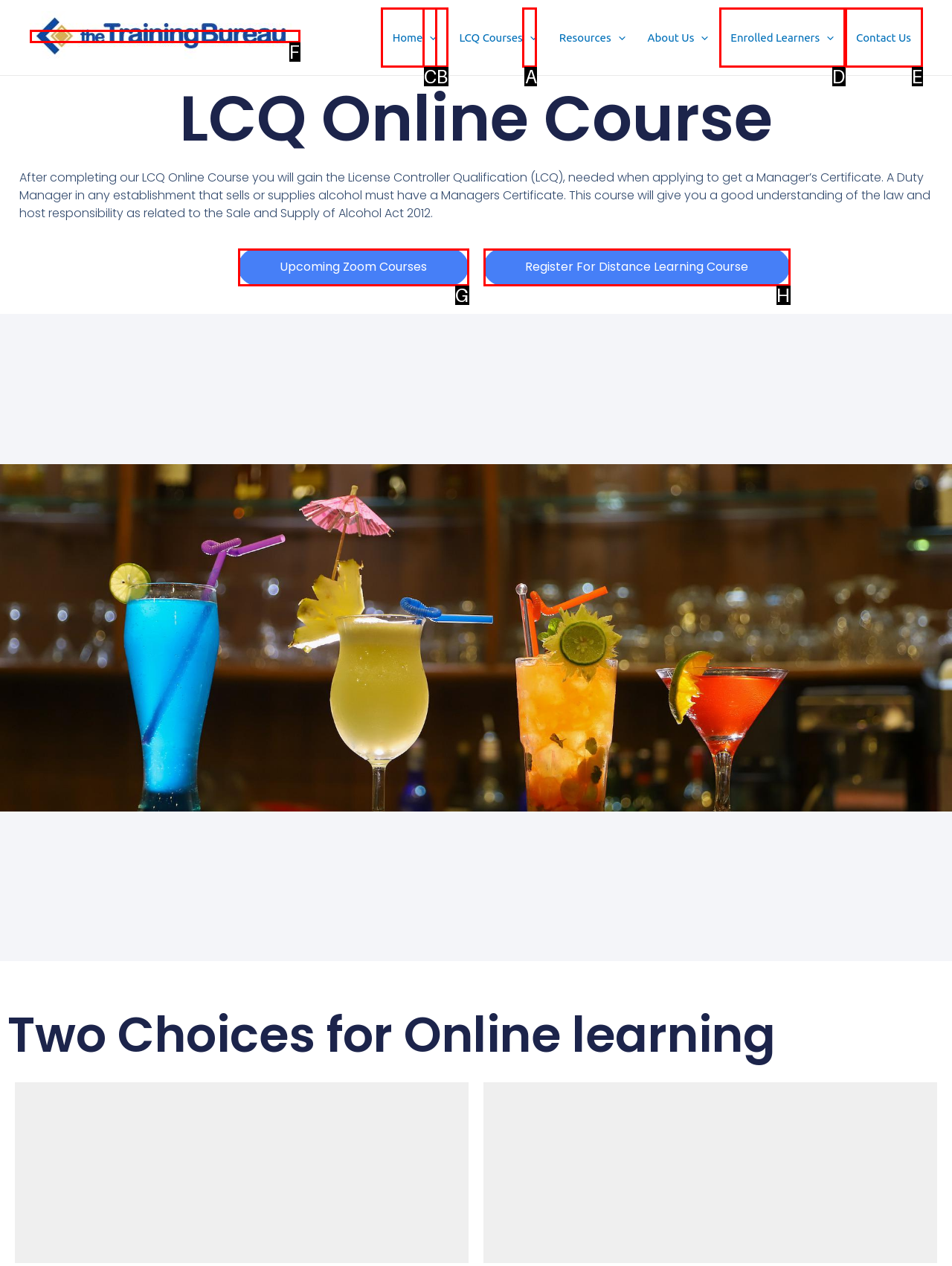Point out which UI element to click to complete this task: Toggle the LCQ Courses menu
Answer with the letter corresponding to the right option from the available choices.

A